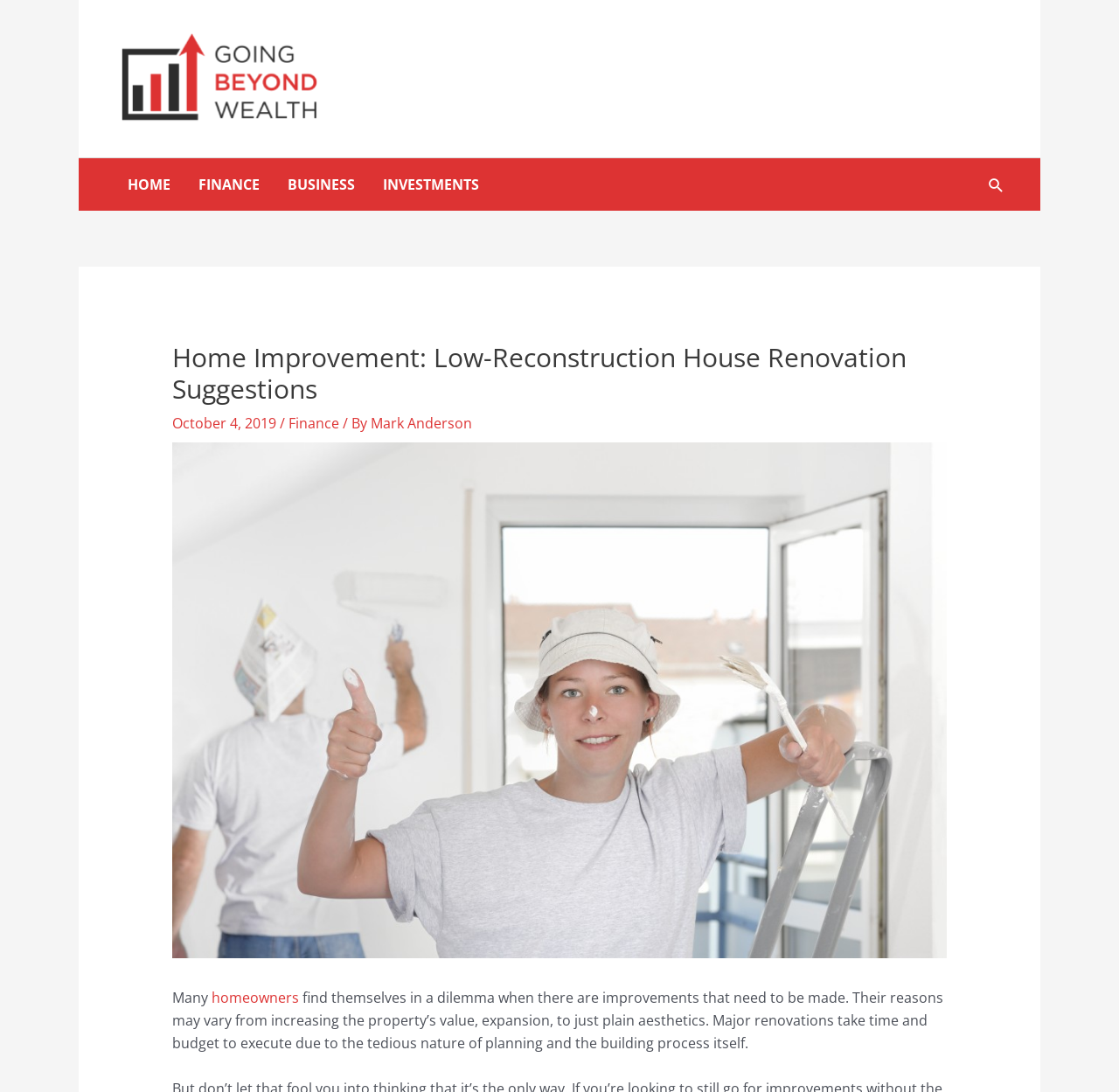What are the categories listed in the top navigation bar?
Utilize the image to construct a detailed and well-explained answer.

The top navigation bar has four categories listed, which are HOME, FINANCE, BUSINESS, and INVESTMENTS, and they are links that can be clicked to navigate to different sections of the website.